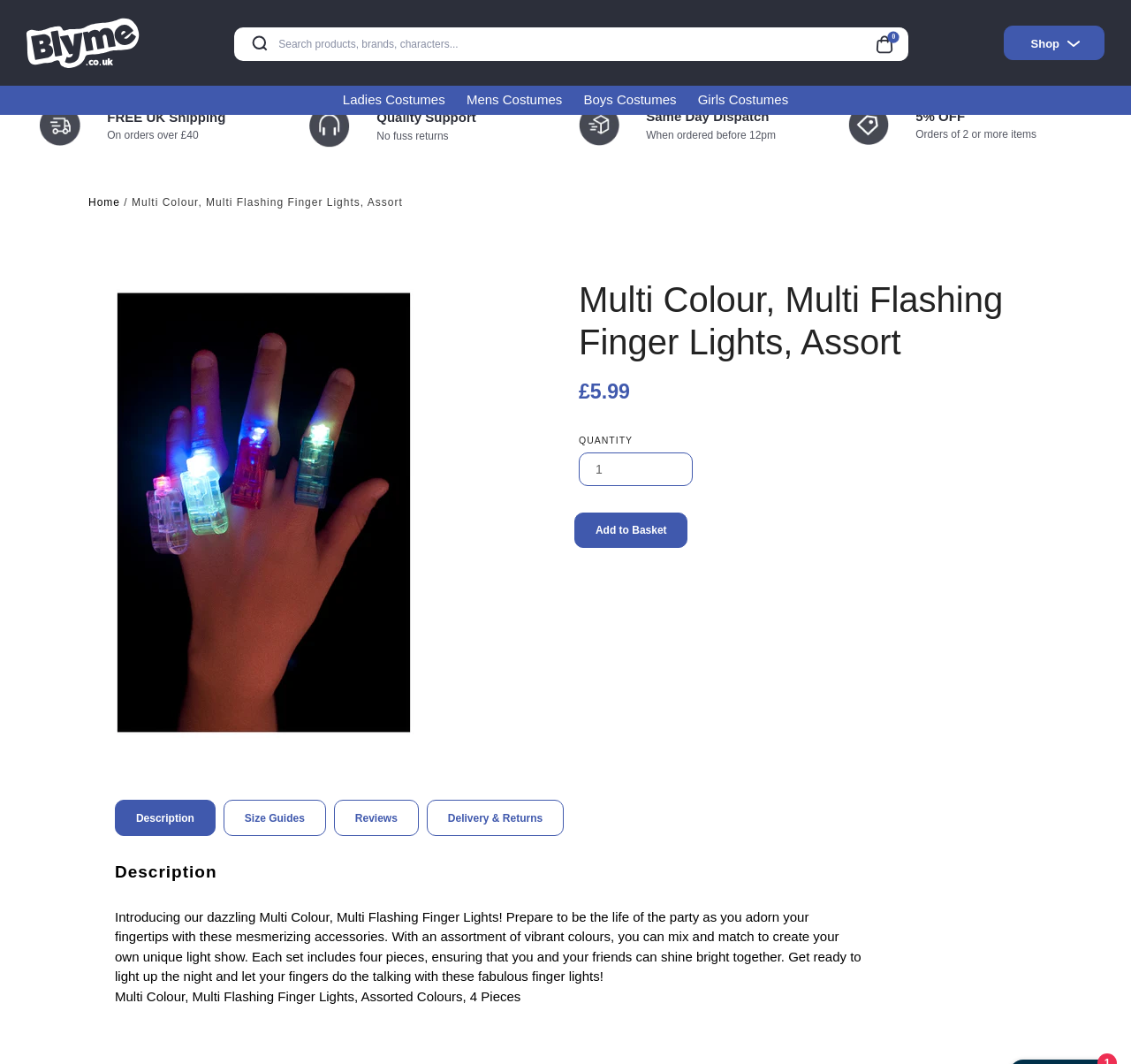Pinpoint the bounding box coordinates of the area that should be clicked to complete the following instruction: "View your Basket". The coordinates must be given as four float numbers between 0 and 1, i.e., [left, top, right, bottom].

[0.77, 0.027, 0.798, 0.051]